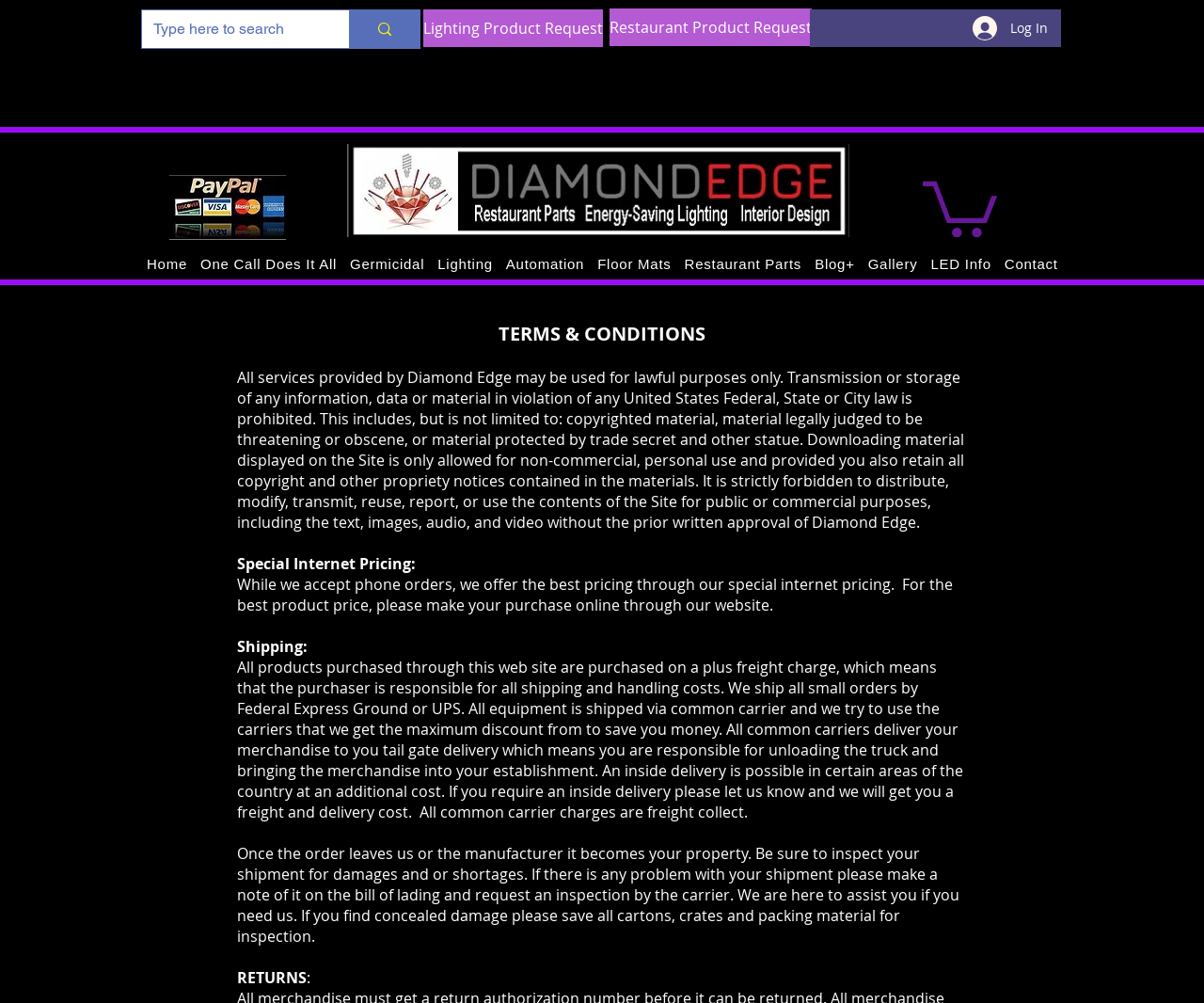Using the information in the image, give a detailed answer to the following question: How are small orders shipped?

The shipping section of the terms and conditions states that small orders are shipped by Federal Express Ground or UPS, and that the purchaser is responsible for all shipping and handling costs.